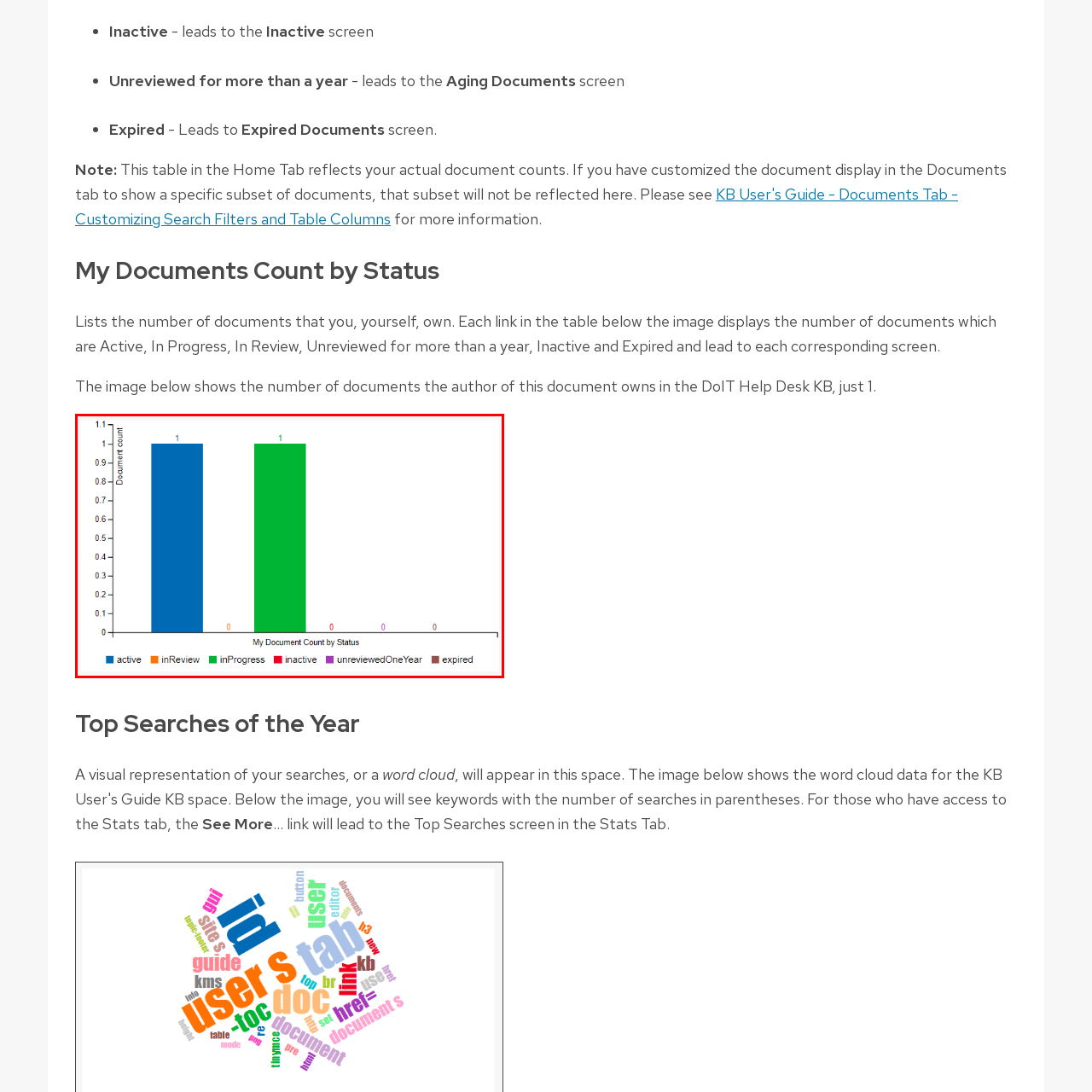Concentrate on the image inside the red border and answer the question in one word or phrase: 
How many documents are listed under the 'In Review' category?

0